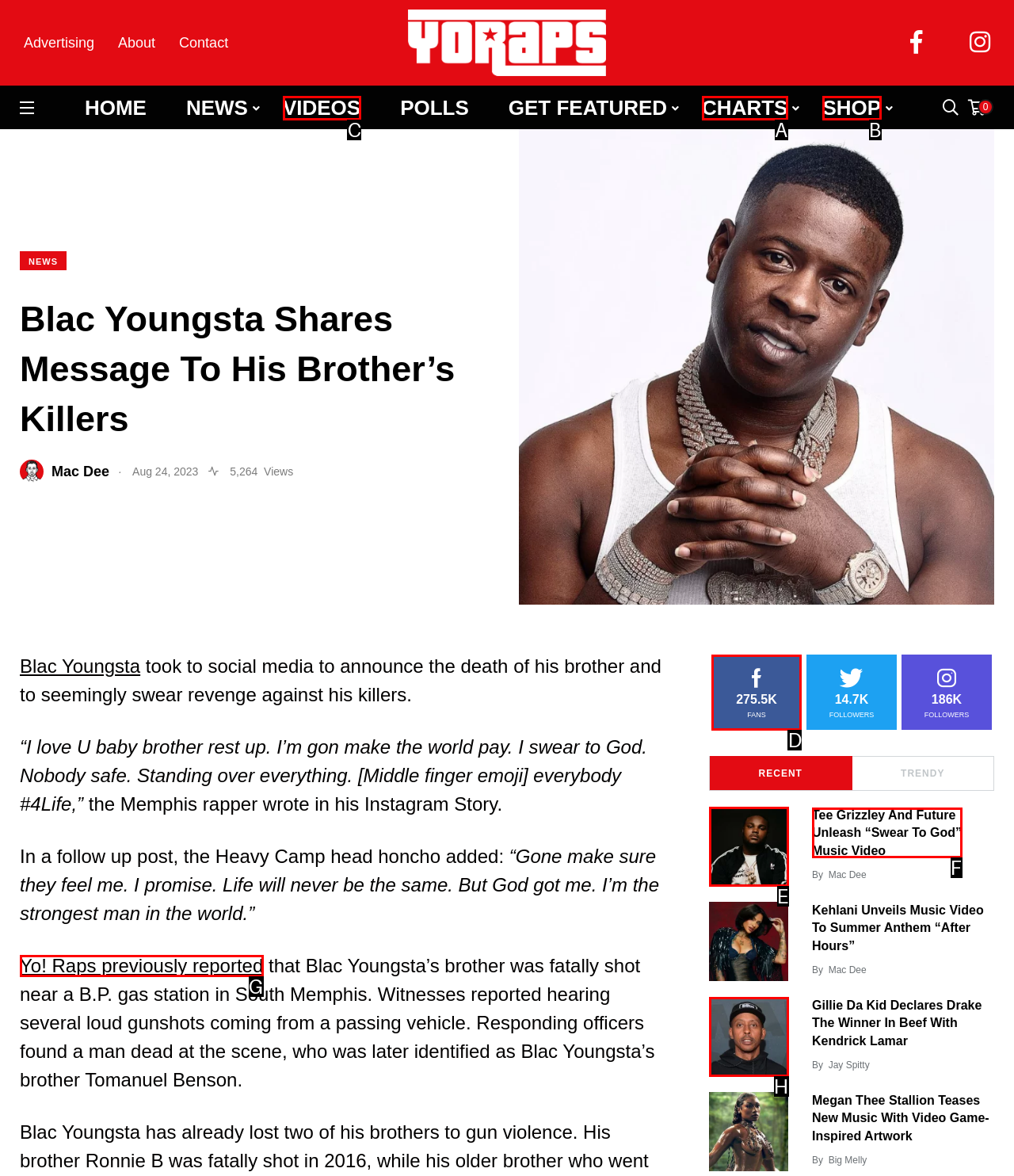Among the marked elements in the screenshot, which letter corresponds to the UI element needed for the task: View the 'VIDEOS'?

C